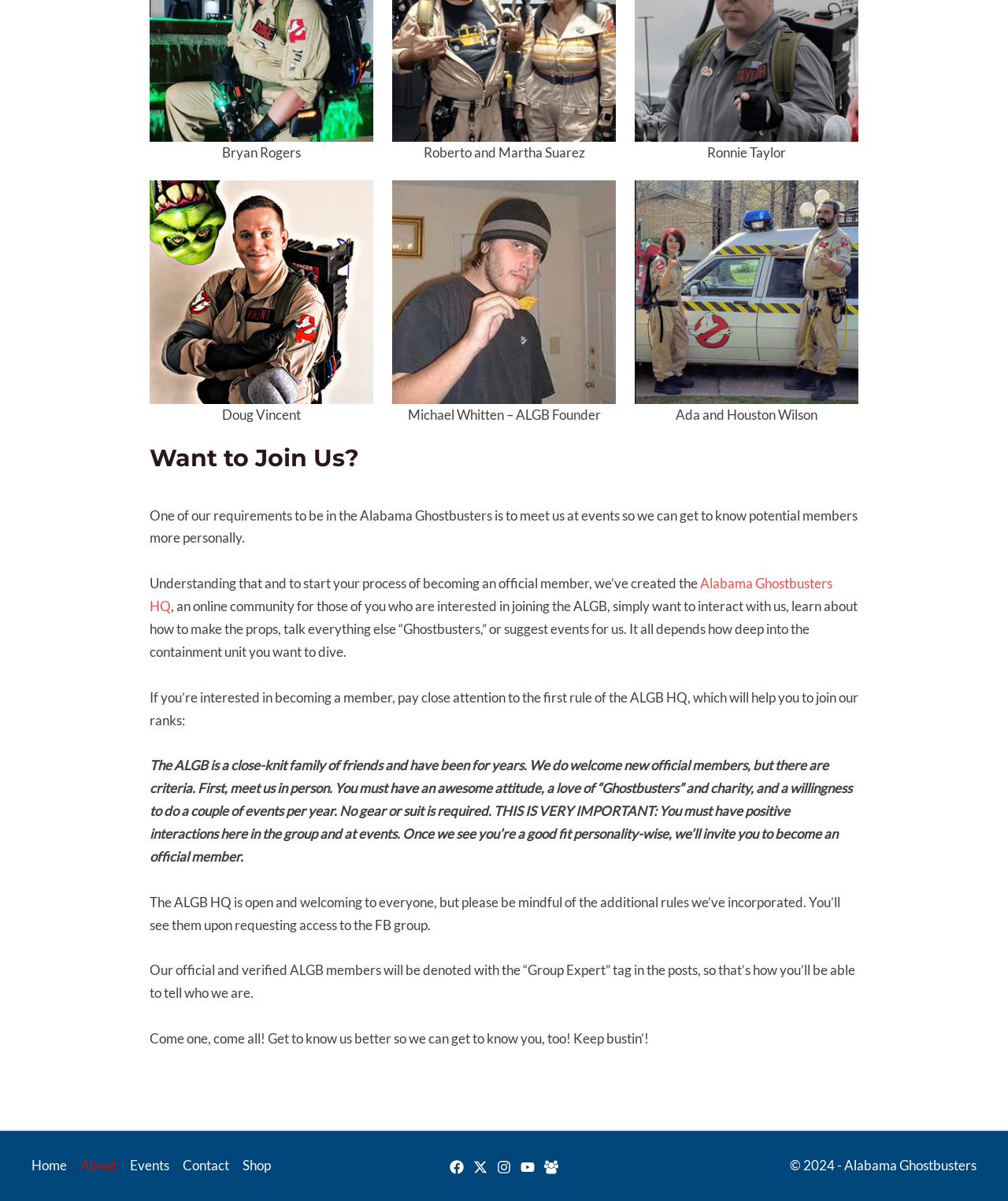Find the bounding box coordinates of the element to click in order to complete the given instruction: "Click the 'Home' link."

[0.031, 0.961, 0.073, 0.98]